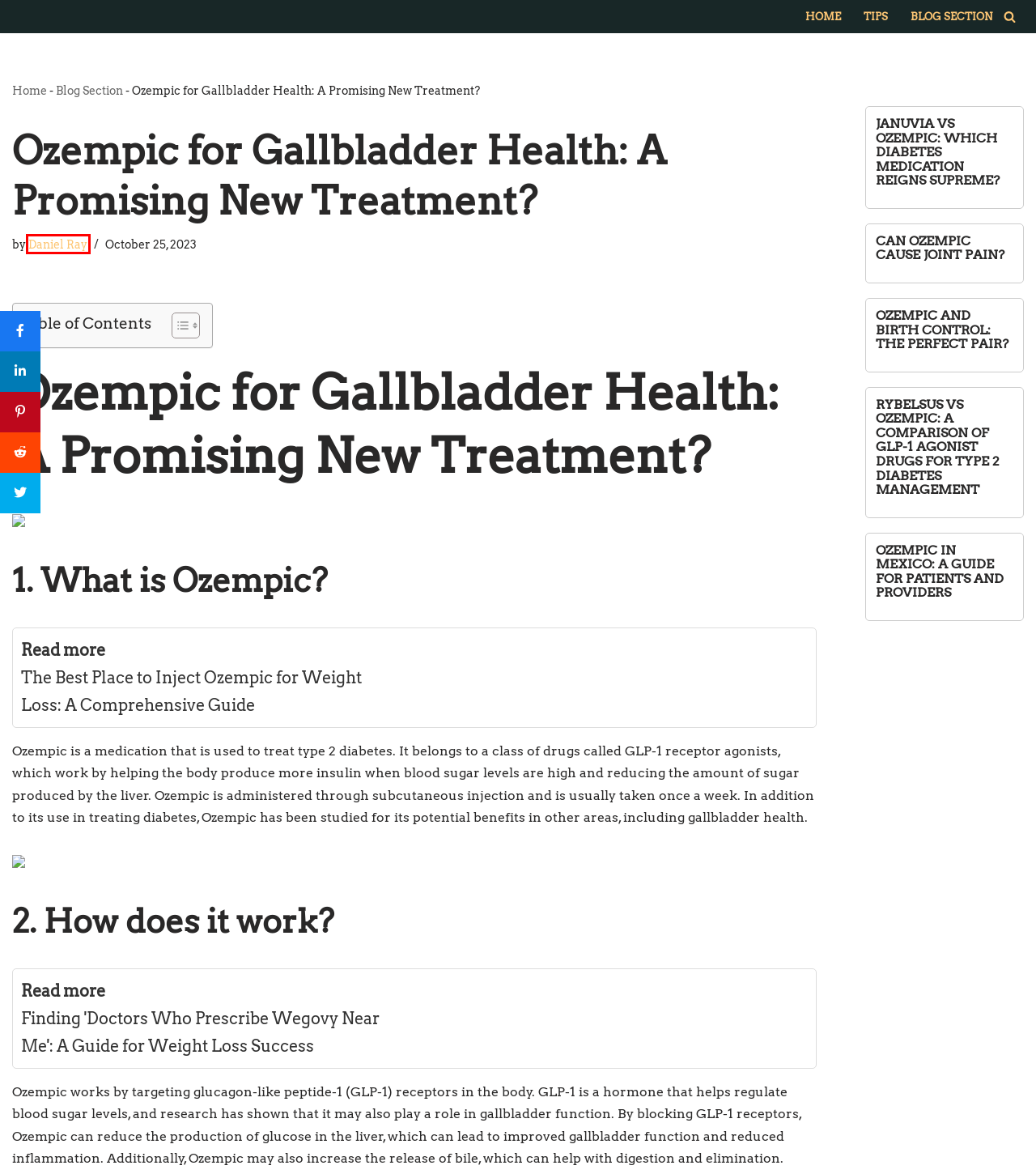You are presented with a screenshot of a webpage containing a red bounding box around an element. Determine which webpage description best describes the new webpage after clicking on the highlighted element. Here are the candidates:
A. Understanding Ozempic (Semaglutide): An Injectable Solution For Type 2 Diabetes
B. Januvia Vs Ozempic: Which Diabetes Medication Reigns Supreme?
C. The Best Place To Inject Ozempic For Weight Loss: A Comprehensive Guide
D. Ozempic And Birth Control: The Perfect Pair?
E. Can Ozempic Cause Joint Pain?
F. Daniel Ray - Ozempic (Semaglutide) Guide
G. Ozempic In Mexico: A Guide For Patients And Providers
H. Rybelsus Vs Ozempic: A Comparison Of GLP-1 Agonist Drugs For Type 2 Diabetes Management

F